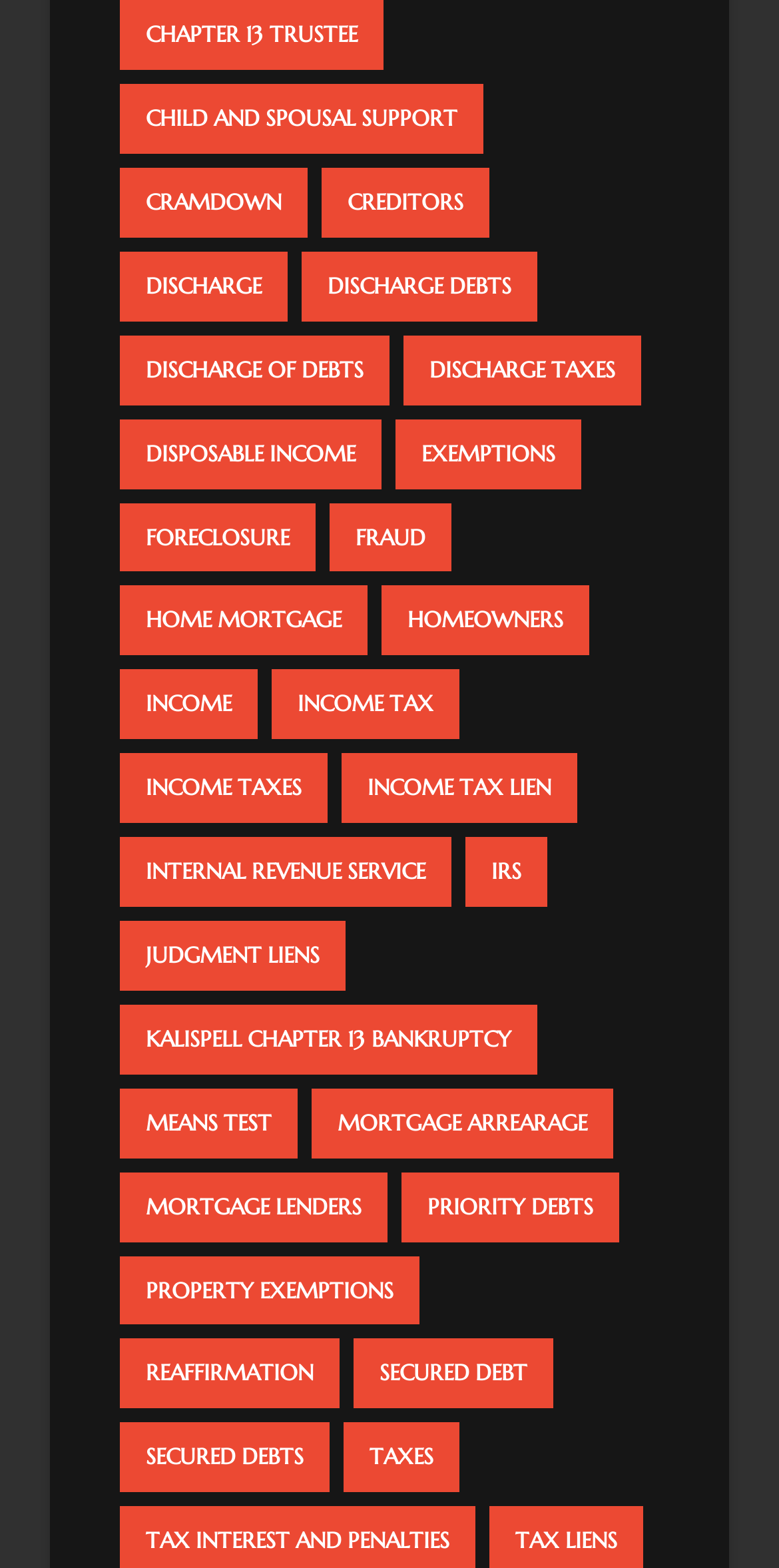Identify the bounding box coordinates of the region that needs to be clicked to carry out this instruction: "Learn about Internal Revenue Service". Provide these coordinates as four float numbers ranging from 0 to 1, i.e., [left, top, right, bottom].

[0.154, 0.534, 0.579, 0.578]